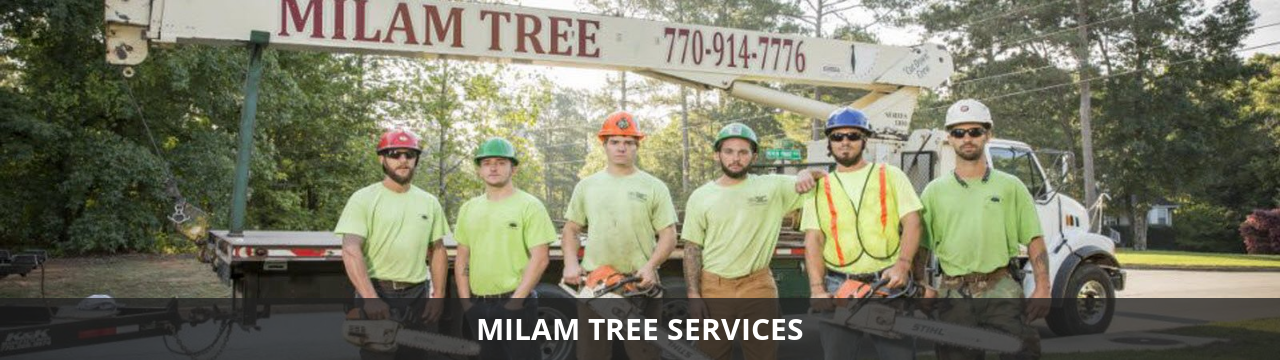What is displayed on the banner on the truck?
Based on the image, answer the question in a detailed manner.

According to the caption, the banner on the truck prominently displays the company's name, 'MILAM TREE', along with their contact number, which reinforces the company's branding and provides a way for potential customers to get in touch with them.